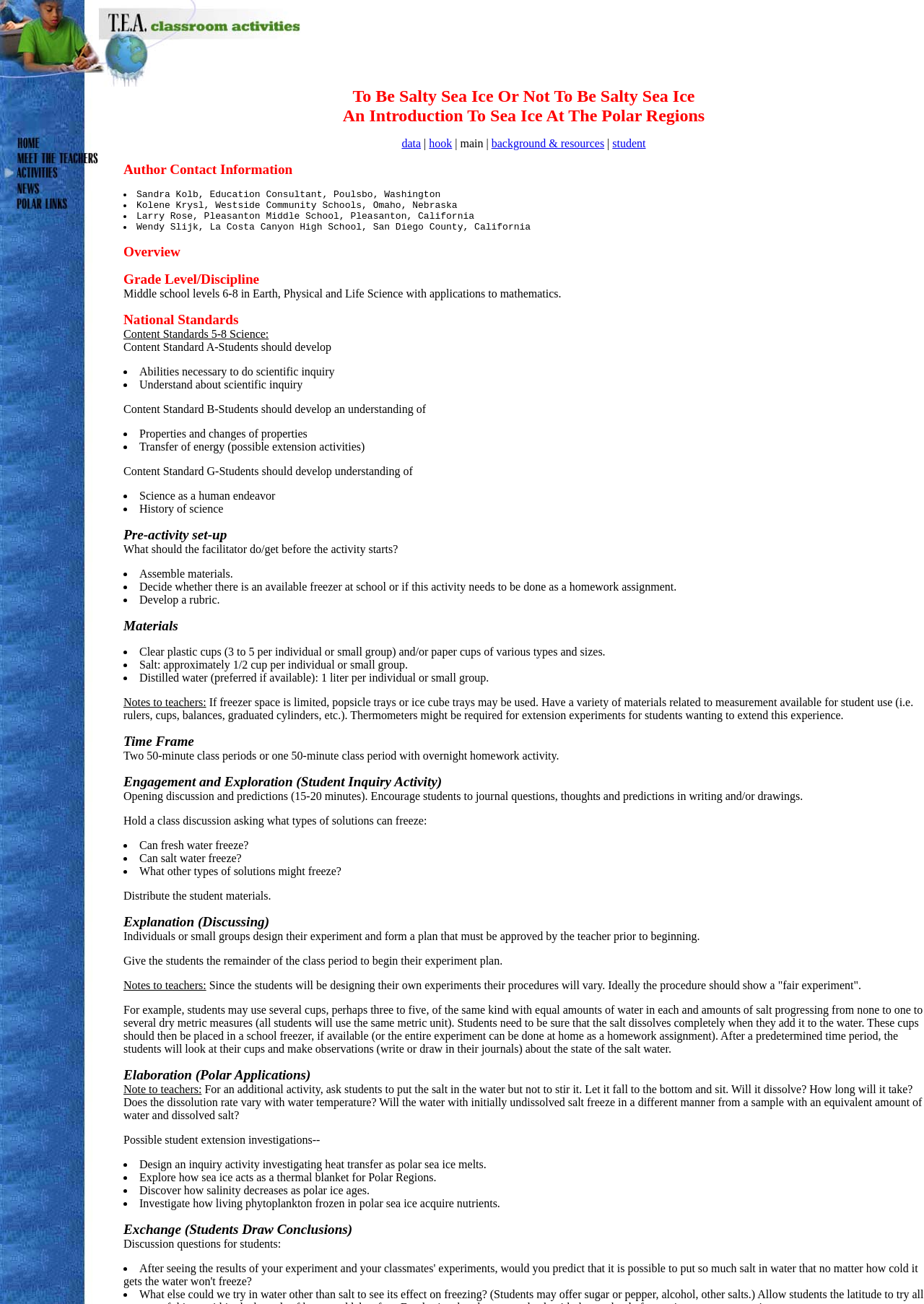What is the time frame for the activity?
Answer the question with a single word or phrase by looking at the picture.

Two 50-minute class periods or one 50-minute class period with overnight homework